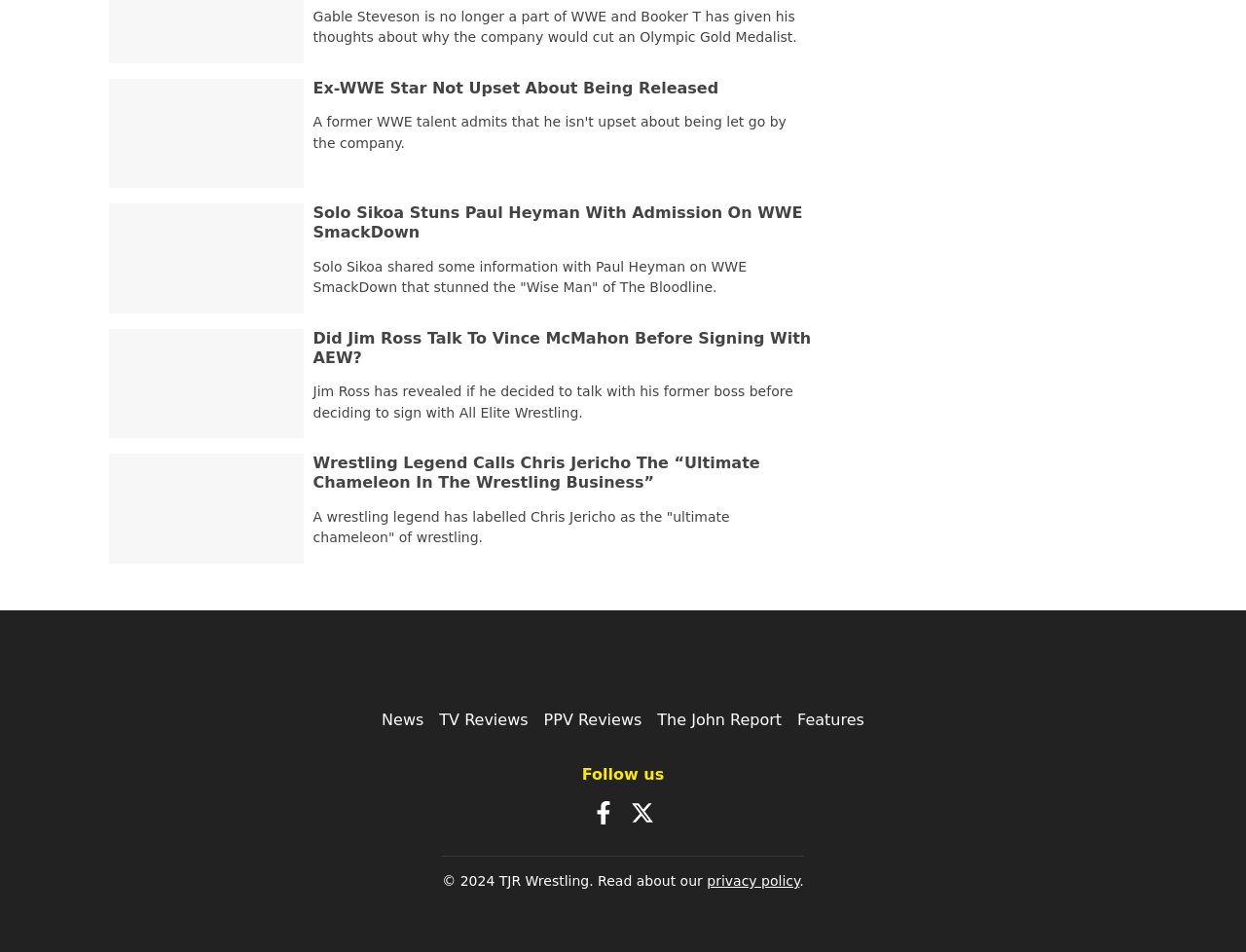Please find the bounding box coordinates of the element that needs to be clicked to perform the following instruction: "Read the privacy policy". The bounding box coordinates should be four float numbers between 0 and 1, represented as [left, top, right, bottom].

[0.567, 0.917, 0.642, 0.934]